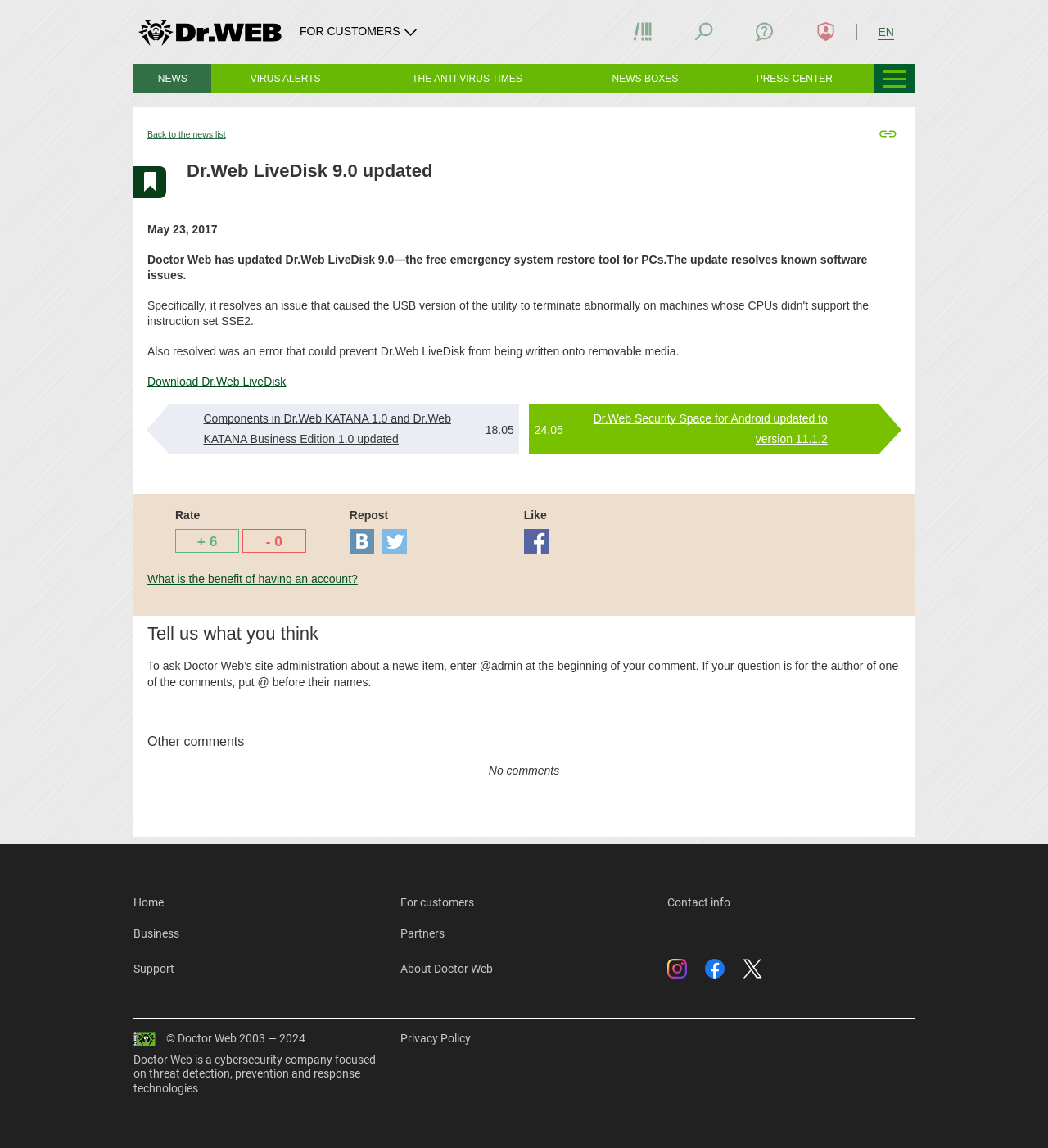Identify the bounding box for the UI element described as: "In The White Space". Ensure the coordinates are four float numbers between 0 and 1, formatted as [left, top, right, bottom].

None